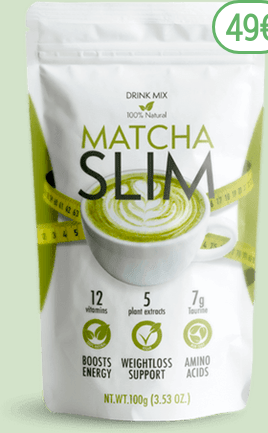What is the highlighted price of the product?
Using the information from the image, provide a comprehensive answer to the question.

The upper right corner of the packaging features a highlighted price of 49€, suggesting a promotional offer for the product.